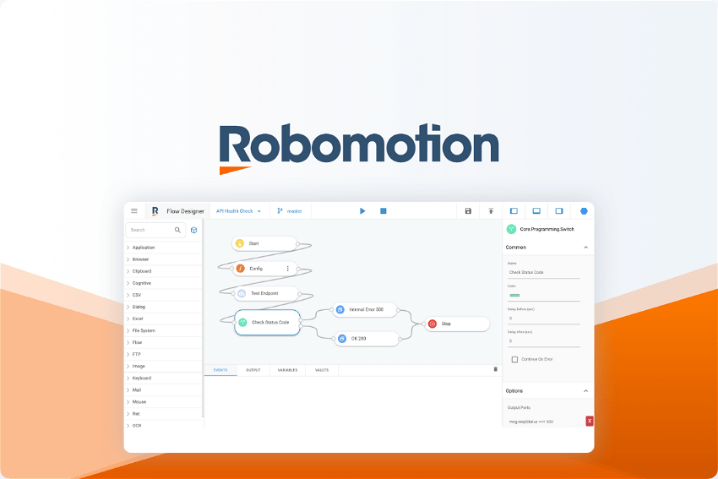What is the color scheme of the interface?
Refer to the image and provide a one-word or short phrase answer.

Soft whites and oranges